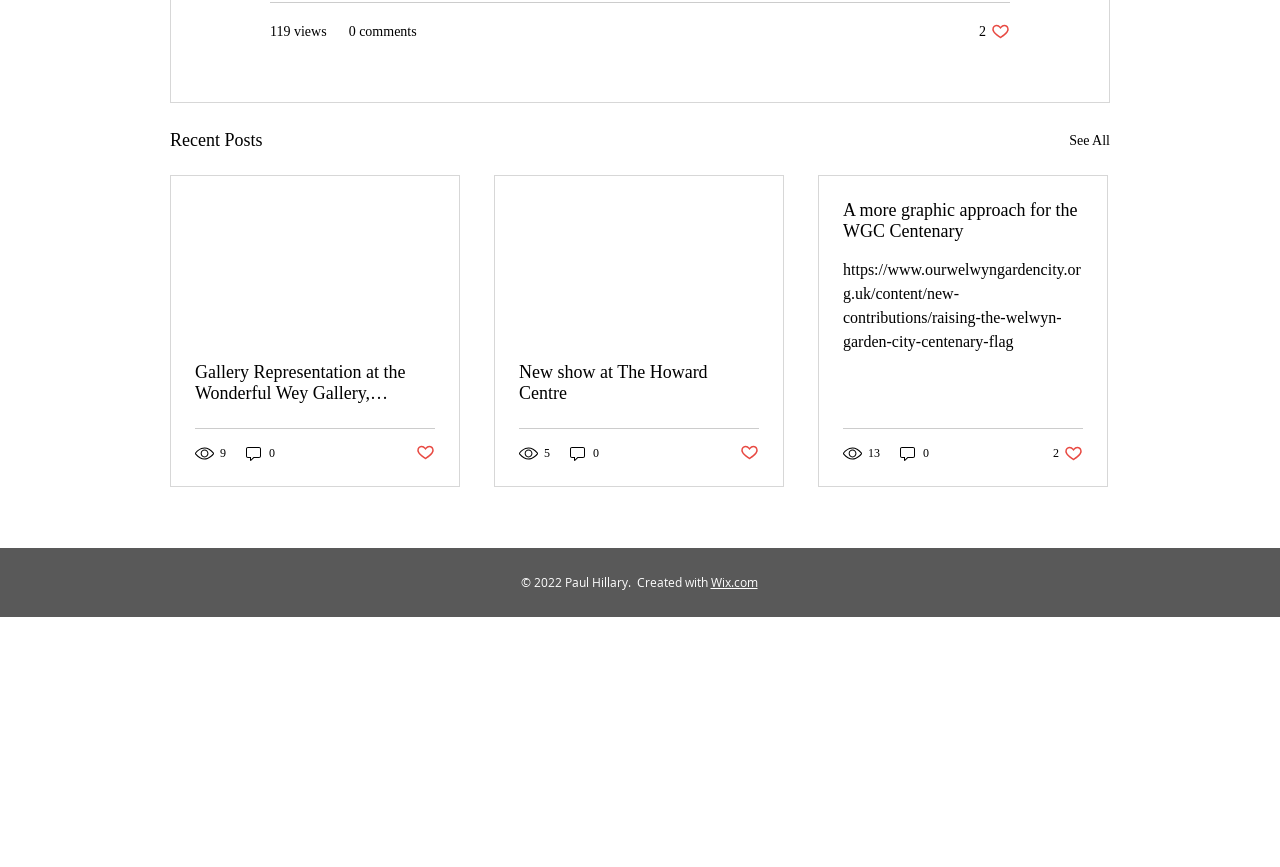What is the text of the link in the second post?
Please provide a single word or phrase in response based on the screenshot.

New show at The Howard Centre